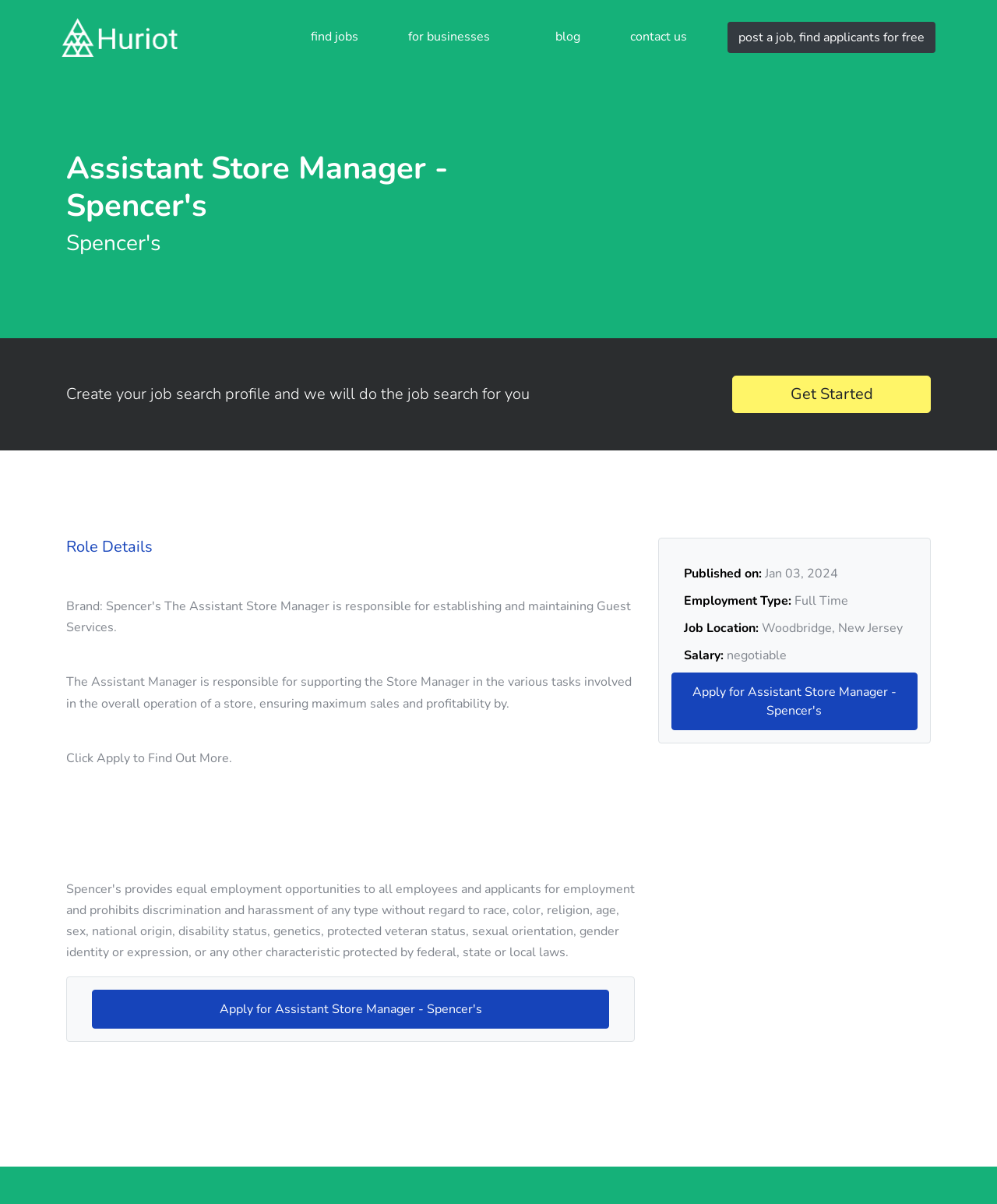Please specify the coordinates of the bounding box for the element that should be clicked to carry out this instruction: "Search using the search icon link". The coordinates must be four float numbers between 0 and 1, formatted as [left, top, right, bottom].

None